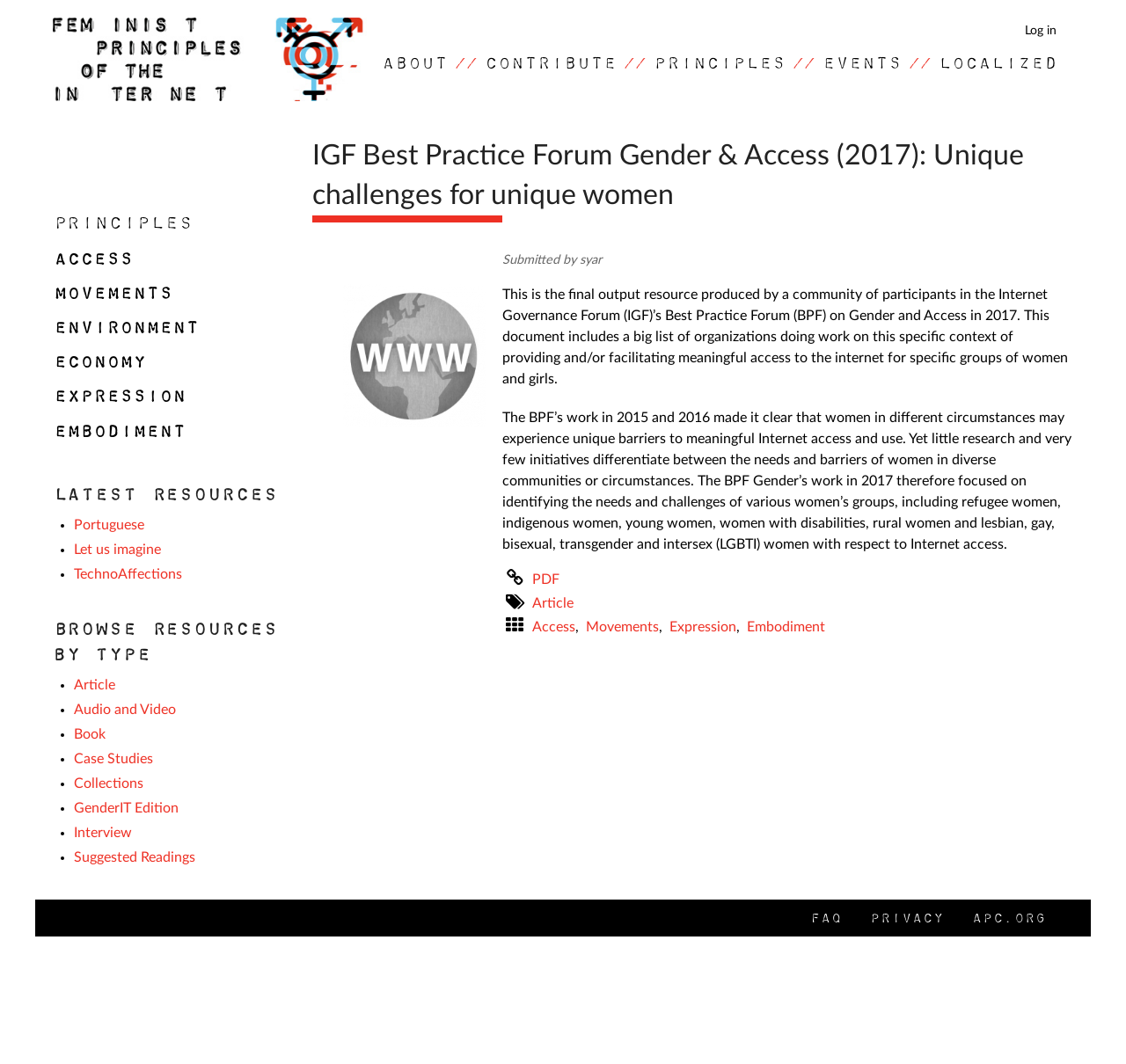Determine the main headline from the webpage and extract its text.

IGF Best Practice Forum Gender & Access (2017): Unique challenges for unique women